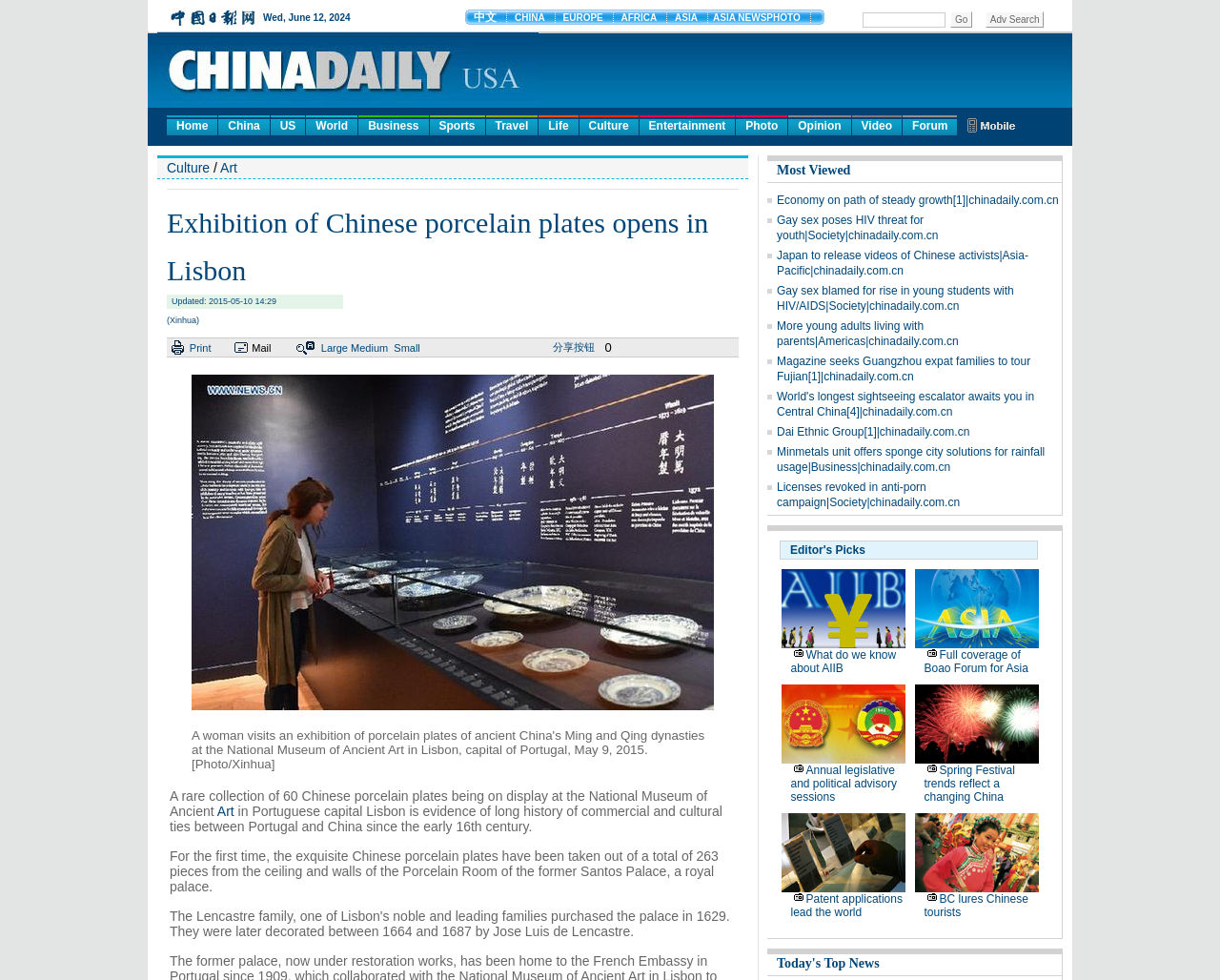Provide a one-word or short-phrase response to the question:
Where is the exhibition being held?

National Museum of Ancient Art in Lisbon